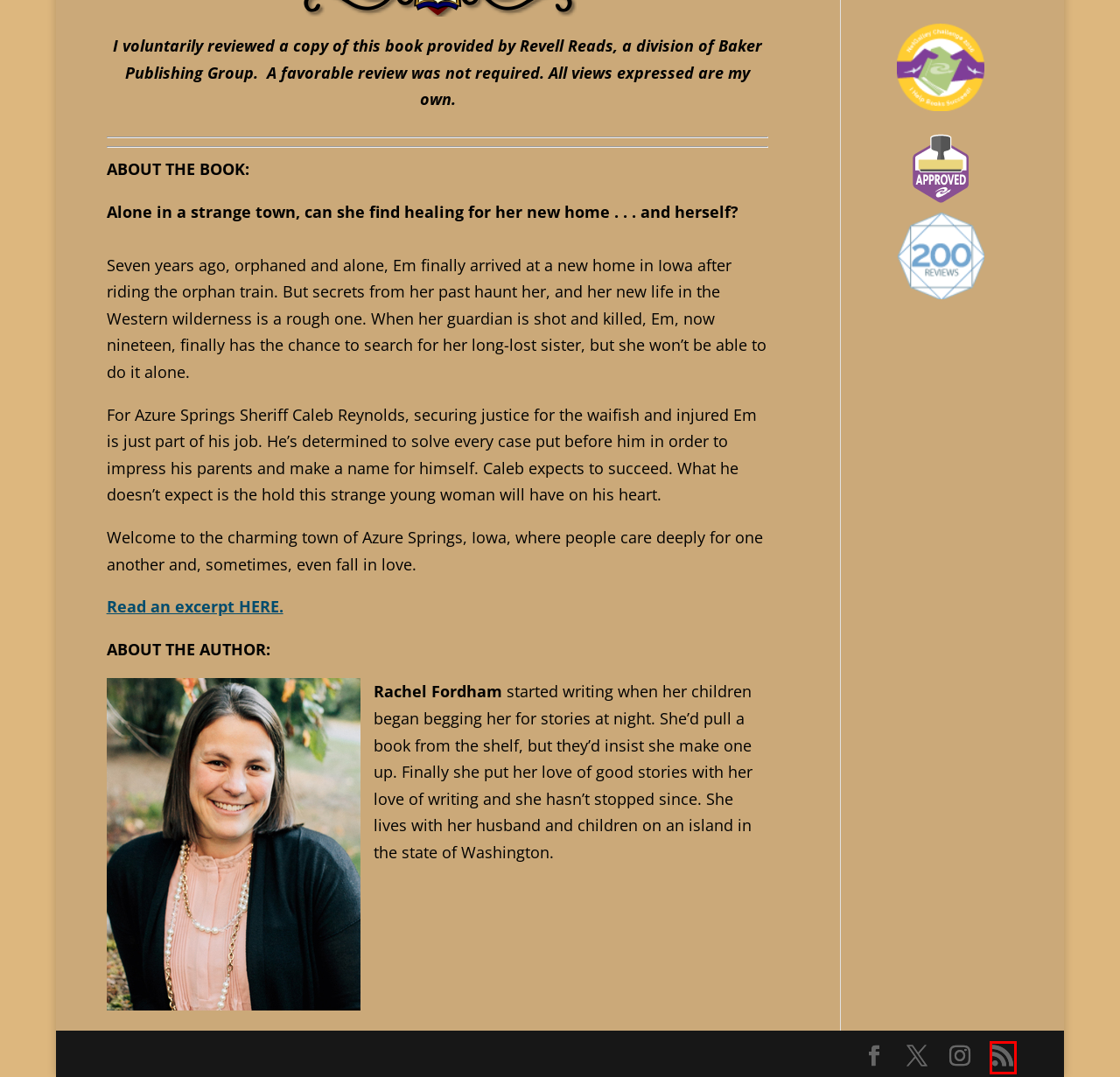Inspect the provided webpage screenshot, concentrating on the element within the red bounding box. Select the description that best represents the new webpage after you click the highlighted element. Here are the candidates:
A. Daysong Reflections
B. Historical | Daysong Reflections
C. Daysong Reflections | So Many Books ~ Too Little Time!
D. Romance | Daysong Reflections
E. Daysong Daylilies |
F. Archives | Daysong Reflections
G. About | Daysong Reflections
H. Western | Daysong Reflections

A